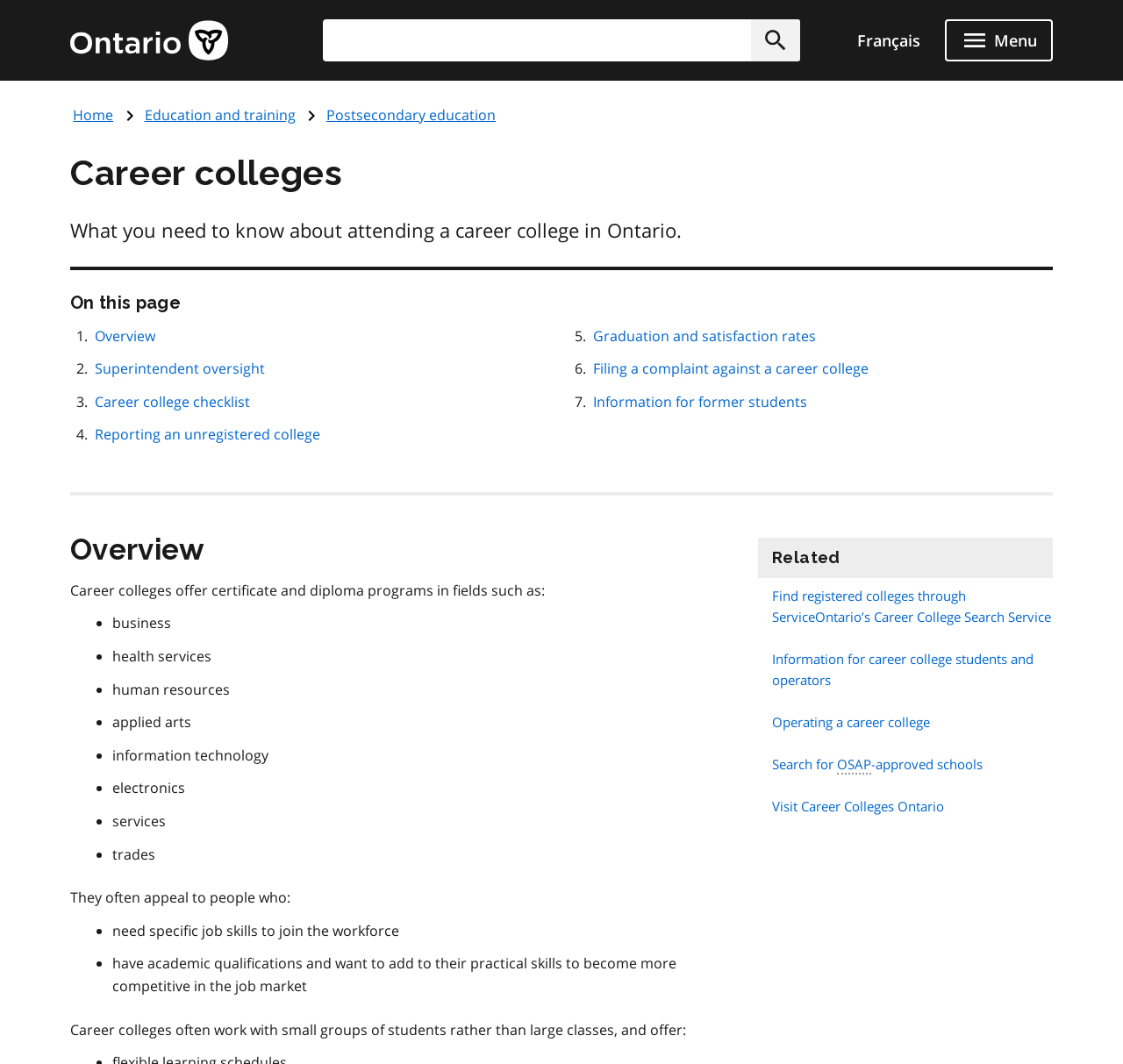Select the bounding box coordinates of the element I need to click to carry out the following instruction: "Find registered colleges through ServiceOntario’s Career College Search Service".

[0.688, 0.551, 0.936, 0.587]